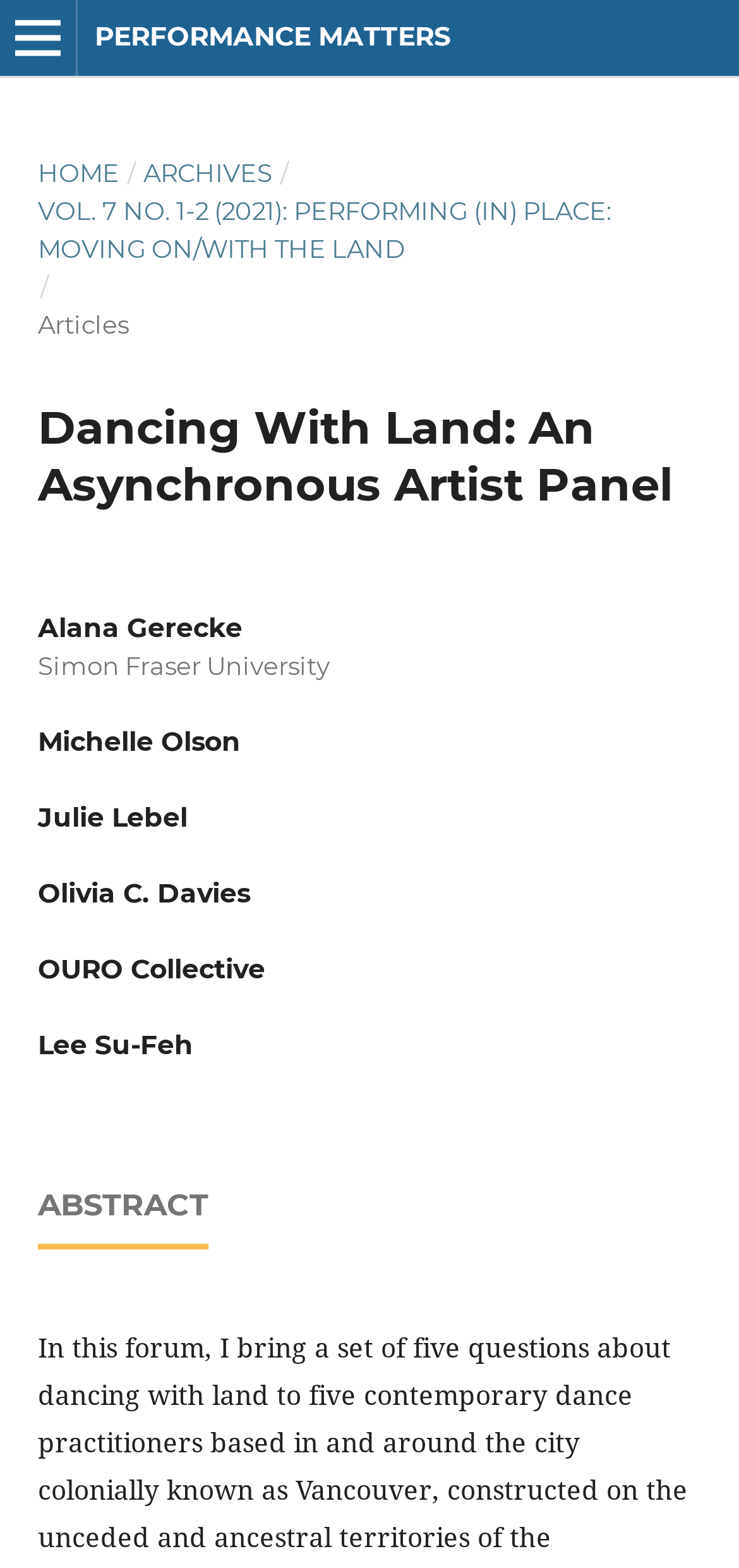Please respond in a single word or phrase: 
How many links are in the navigation section?

4